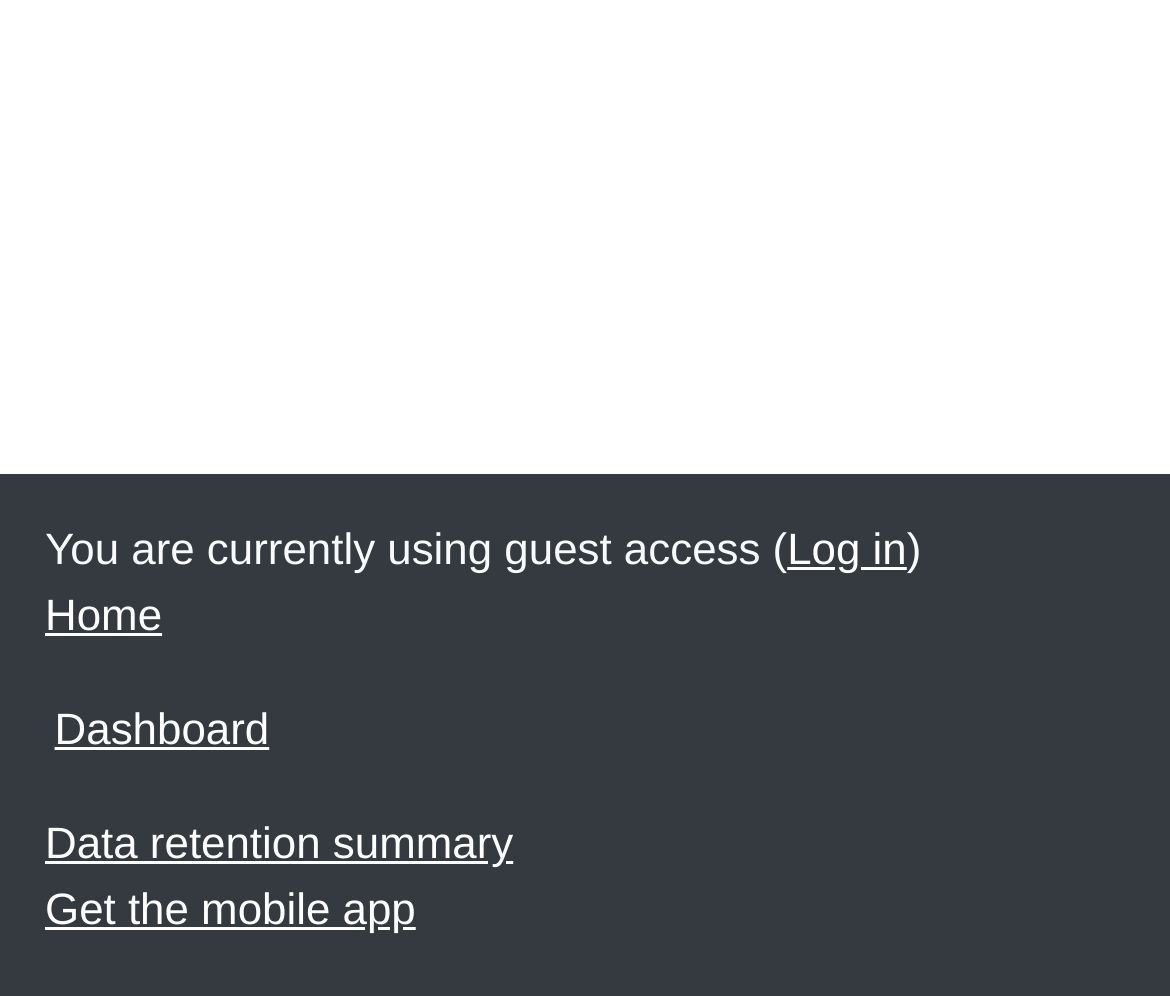Bounding box coordinates should be provided in the format (top-left x, top-left y, bottom-right x, bottom-right y) with all values between 0 and 1. Identify the bounding box for this UI element: Get the mobile app

[0.038, 0.892, 0.355, 0.94]